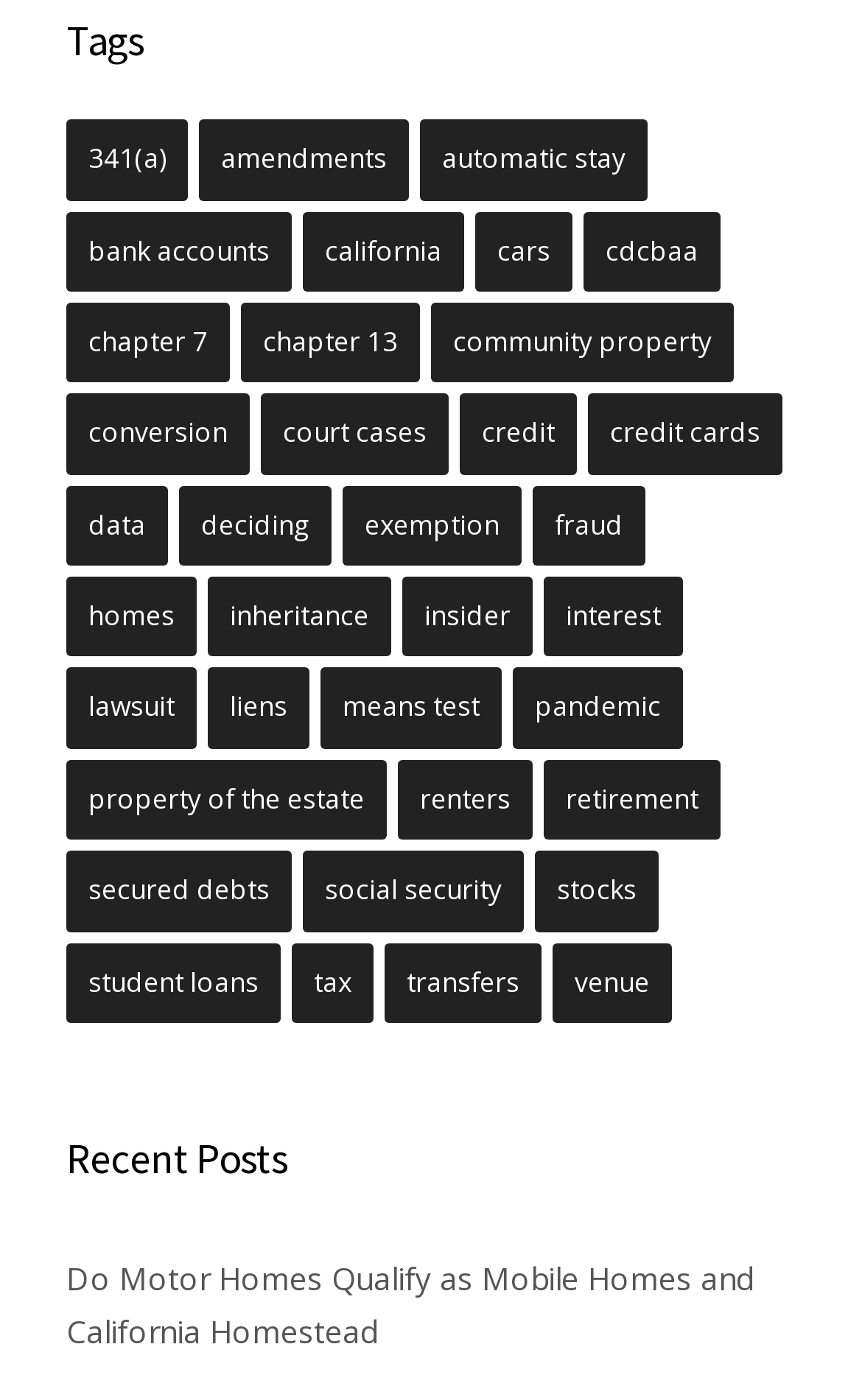What is the general category of the links on the webpage?
Based on the image, answer the question in a detailed manner.

The links on the webpage are related to various topics within bankruptcy law, such as chapters 7 and 13, exemptions, secured debts, and more, suggesting that the general category is bankruptcy law.